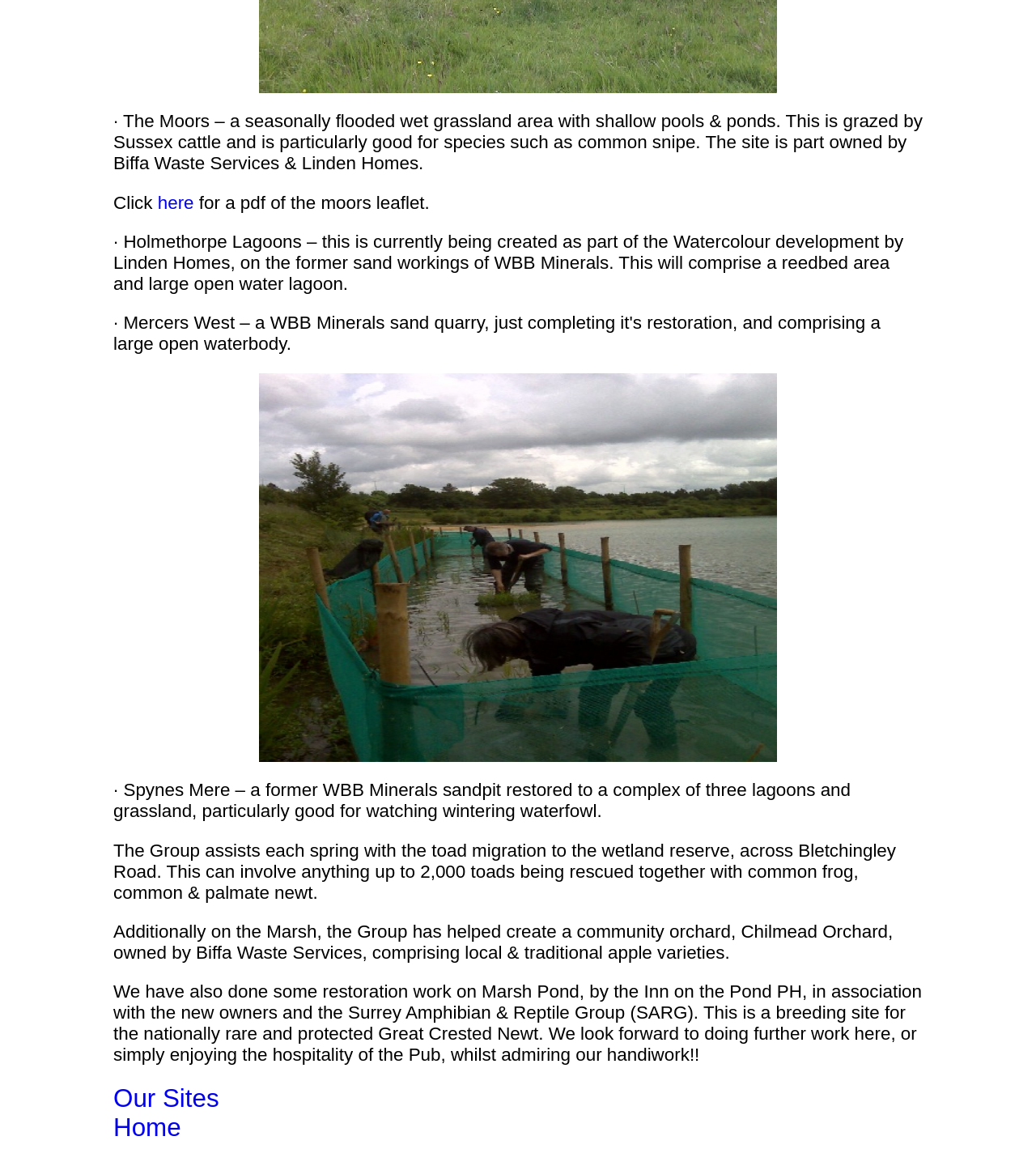What is Chilmead Orchard?
Using the image provided, answer with just one word or phrase.

Community orchard